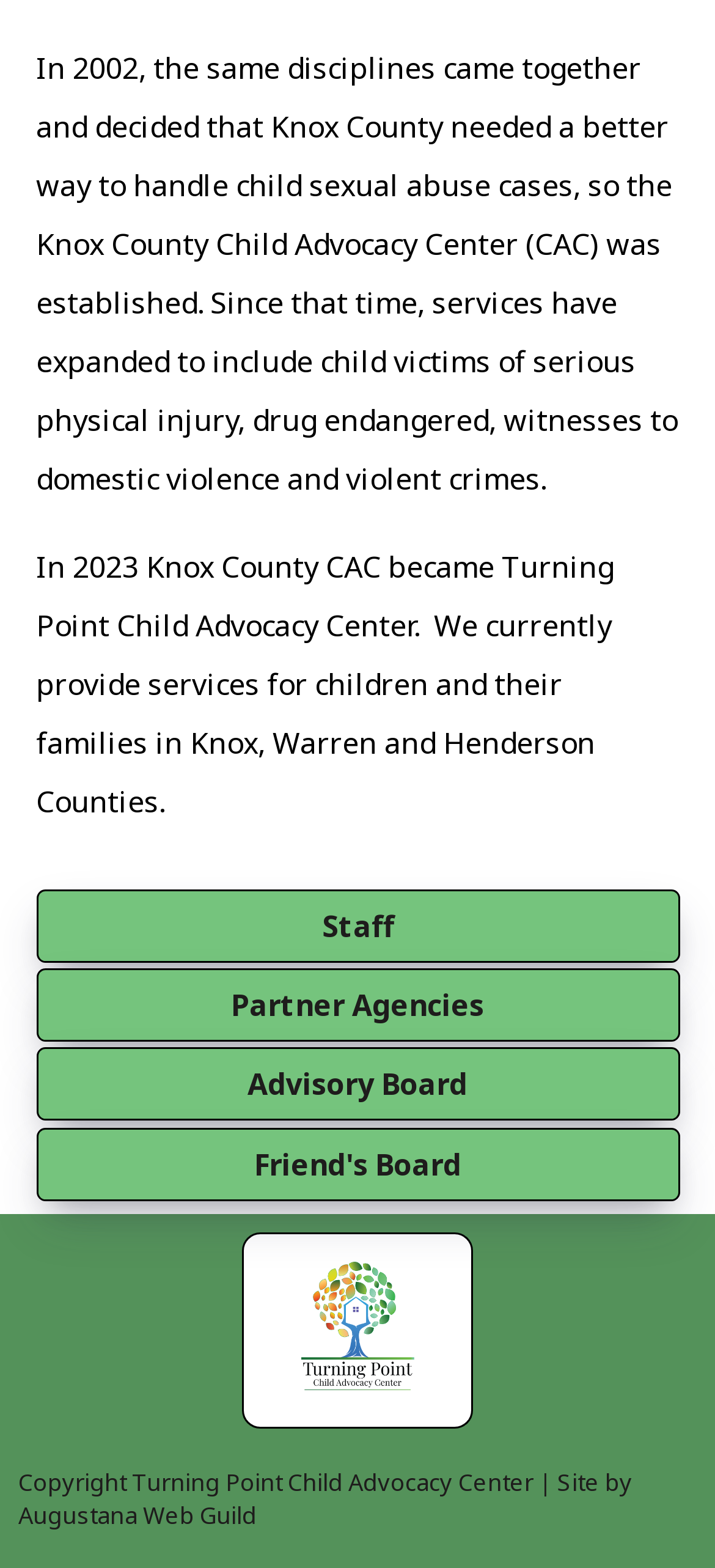Locate the UI element described by Partner Agencies in the provided webpage screenshot. Return the bounding box coordinates in the format (top-left x, top-left y, bottom-right x, bottom-right y), ensuring all values are between 0 and 1.

[0.05, 0.618, 0.95, 0.664]